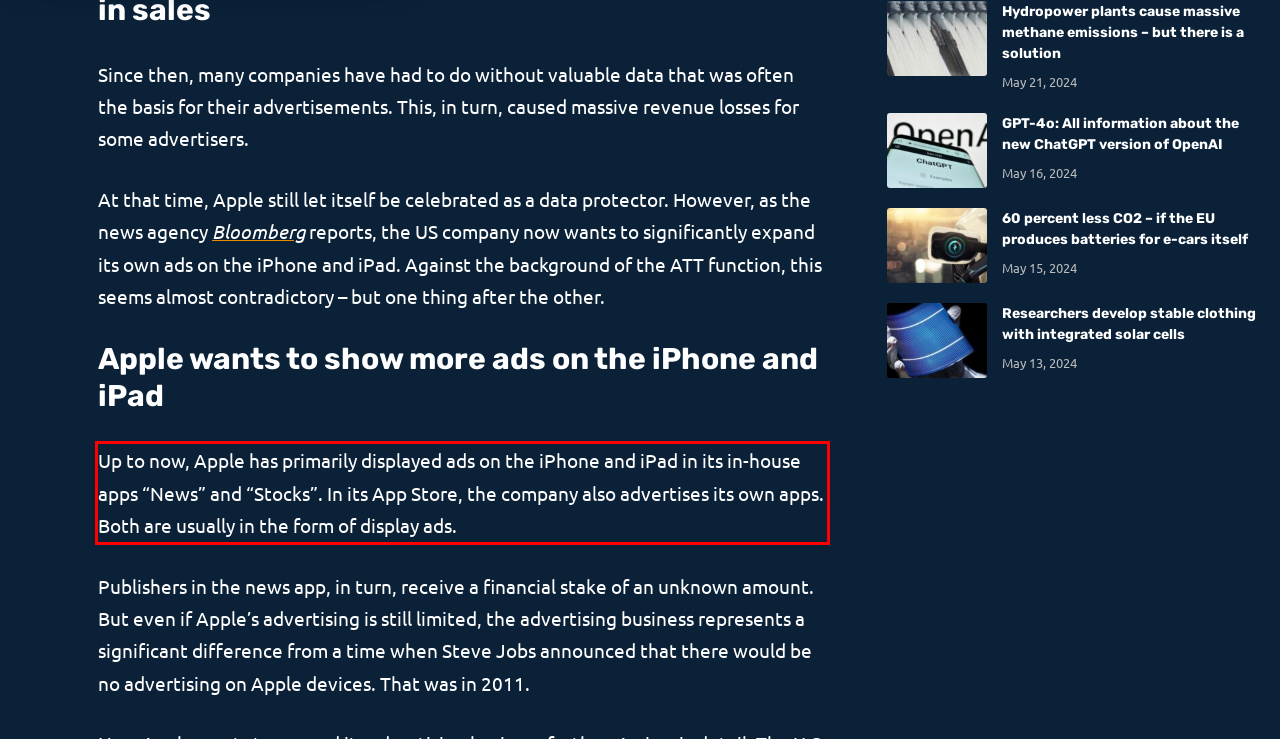Identify the text within the red bounding box on the webpage screenshot and generate the extracted text content.

Up to now, Apple has primarily displayed ads on the iPhone and iPad in its in-house apps “News” and “Stocks”. In its App Store, the company also advertises its own apps. Both are usually in the form of display ads.